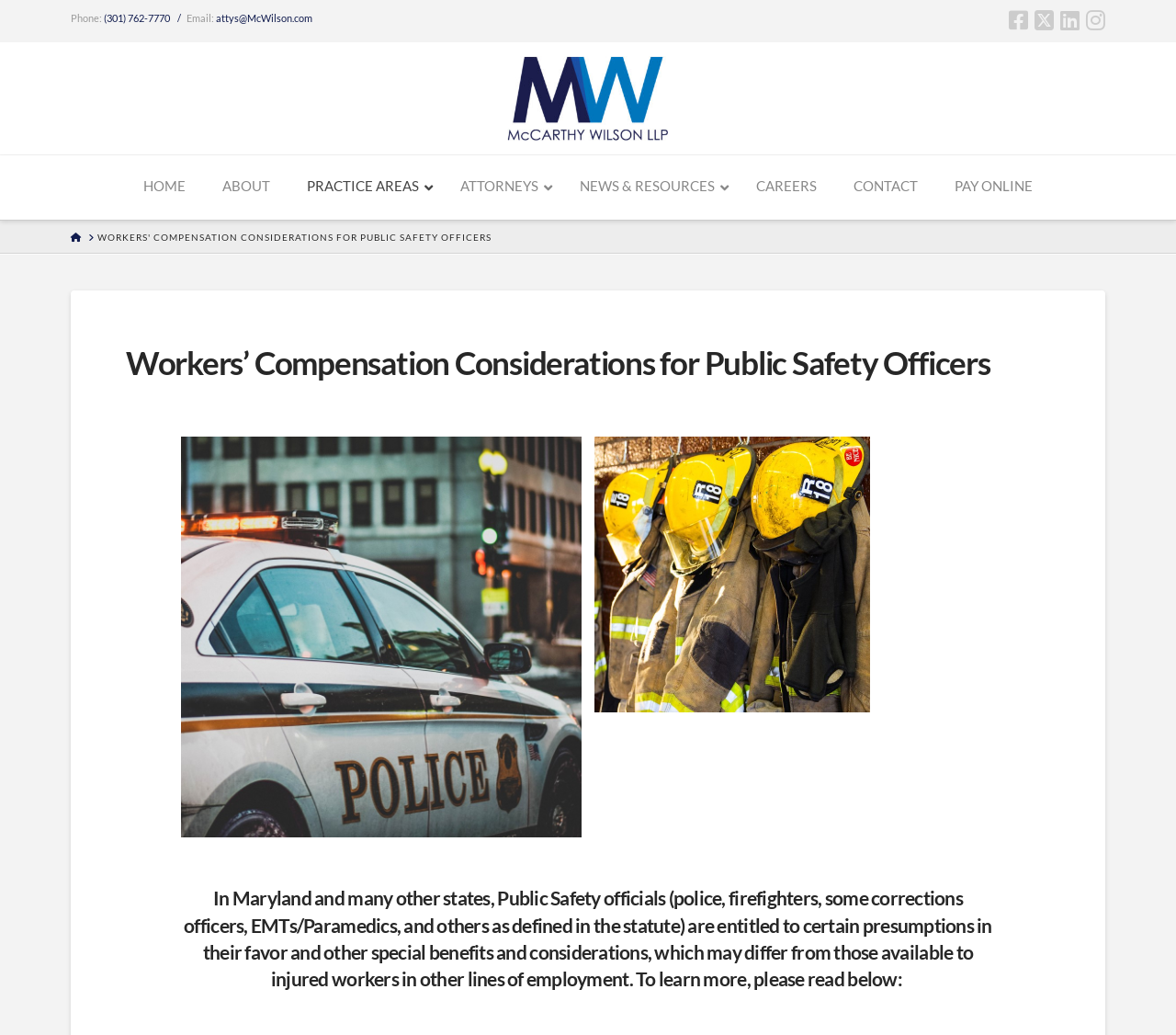Describe in detail what you see on the webpage.

The webpage is about Workers' Compensation Considerations for Public Safety Officers, specifically focusing on the benefits and considerations available to public safety officials in Maryland and other states. 

At the top left corner, there is a phone number and an email address, followed by social media links to Facebook, Twitter, LinkedIn, and Instagram. 

Below the social media links, there is a logo of McCarthy Wilson LLP, which is also a clickable link. 

To the left of the logo, there is a navigation menu with links to HOME, ABOUT, PRACTICE AREAS, ATTORNEYS, NEWS & RESOURCES, CAREERS, CONTACT, and PAY ONLINE. 

Below the navigation menu, there is a breadcrumb navigation section with links to HOME and the current page, Workers' Compensation Considerations for Public Safety Officers. 

The main content of the page starts with a header that repeats the title of the page. Below the header, there are two images, one on the left and one on the right, which are not described. 

Following the images, there is a horizontal separator line, and then a heading that explains the benefits and considerations available to public safety officials, including presumptions in their favor and special benefits that differ from those available to injured workers in other lines of employment.